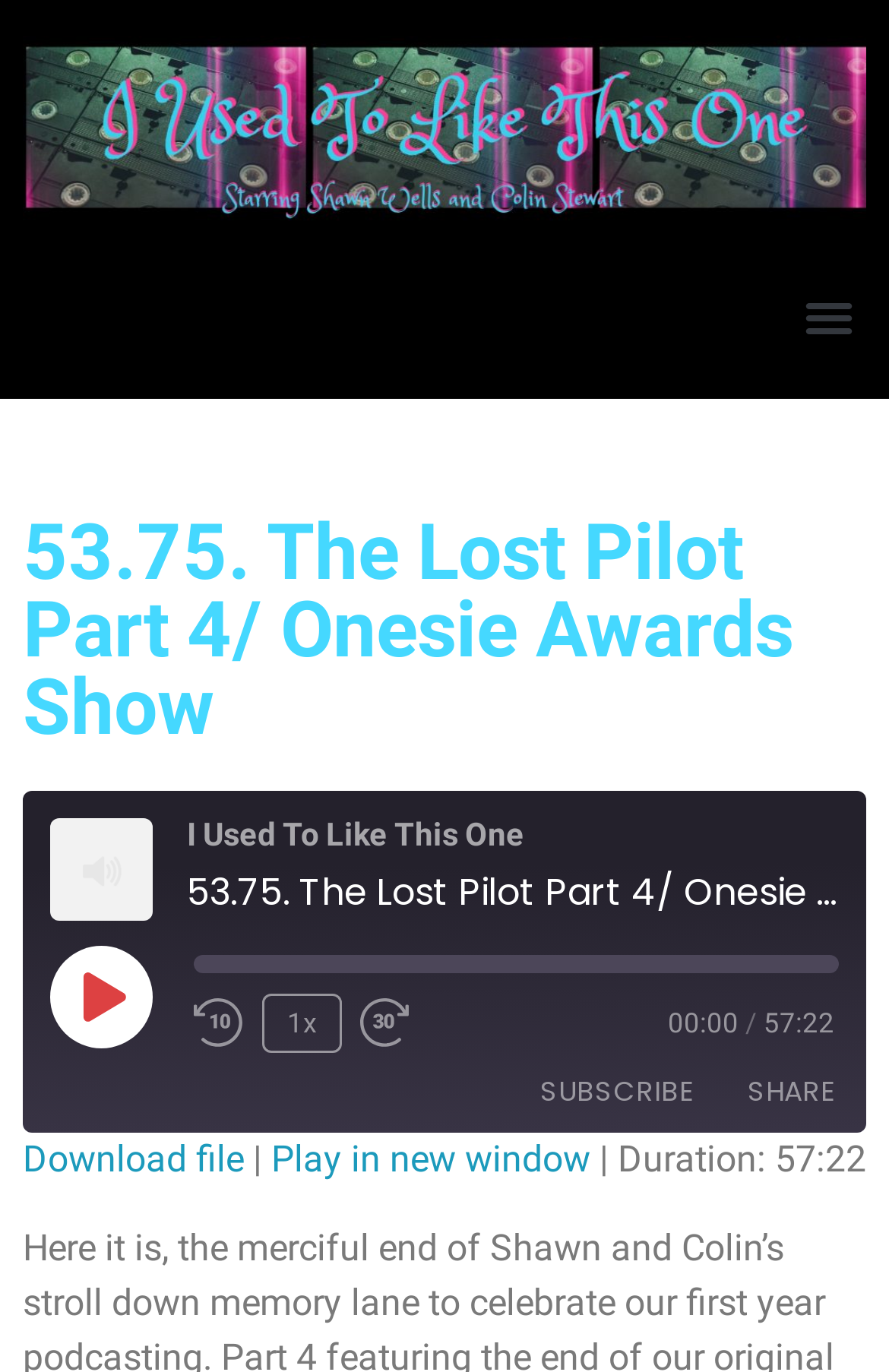Create a full and detailed caption for the entire webpage.

This webpage appears to be a podcast episode page. At the top, there is a menu toggle button on the right side, and a heading that displays the episode title "53.75. The Lost Pilot Part 4/ Onesie Awards Show". Below the heading, there is an image with the text "I Used To Like This One". 

On the left side, there is a "Play Episode" button, and below it, a progress bar for seeking through the episode. To the right of the progress bar, there are three buttons: "Rewind 10 Seconds", "1x", and "Fast Forward 30 seconds". 

On the right side, there is a time display showing the current time "00:00" and the total duration "57:22". Below this, there are two buttons: "SUBSCRIBE" and "SHARE". 

Further down, there is a section for RSS feed subscription, with a text box to enter the RSS feed URL, a "Copy RSS Feed URL" button, and a "SHARE" section with links to share on Facebook, Twitter, and download the episode. 

Additionally, there is a section with a link to download the file, a link to play in a new window, and a text displaying the episode duration "57:22".